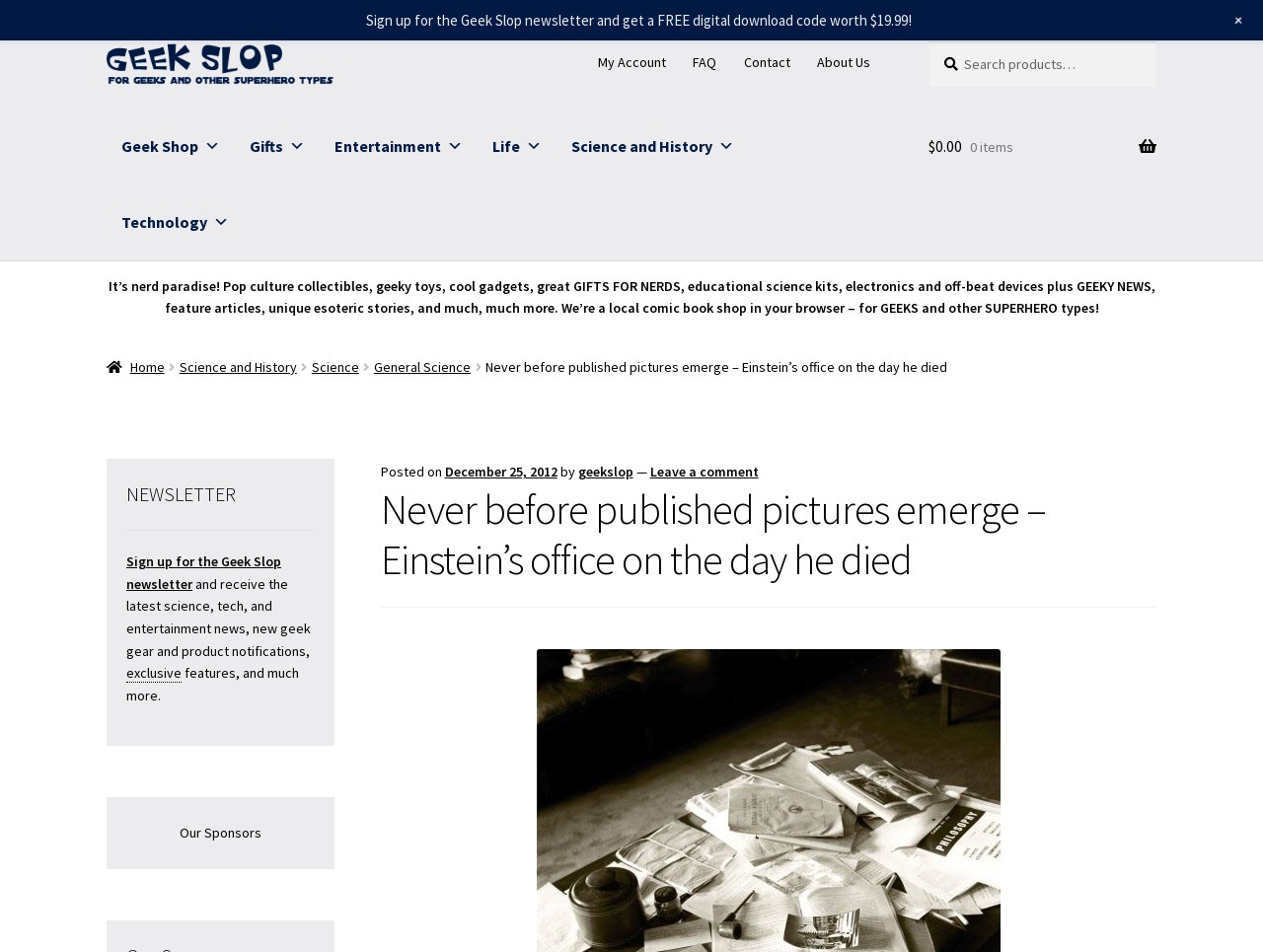Given the webpage screenshot and the description, determine the bounding box coordinates (top-left x, top-left y, bottom-right x, bottom-right y) that define the location of the UI element matching this description: FAQ

[0.539, 0.043, 0.577, 0.087]